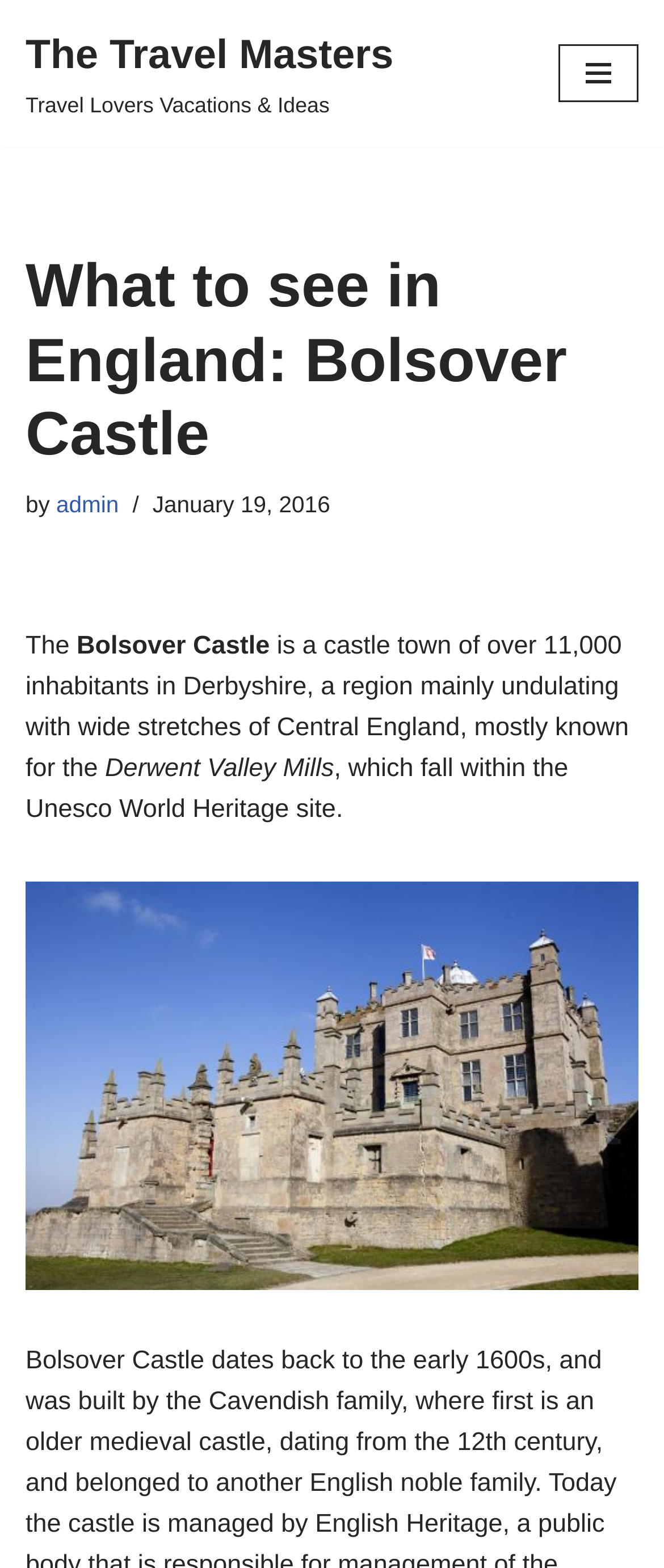Determine the main headline from the webpage and extract its text.

What to see in England: Bolsover Castle